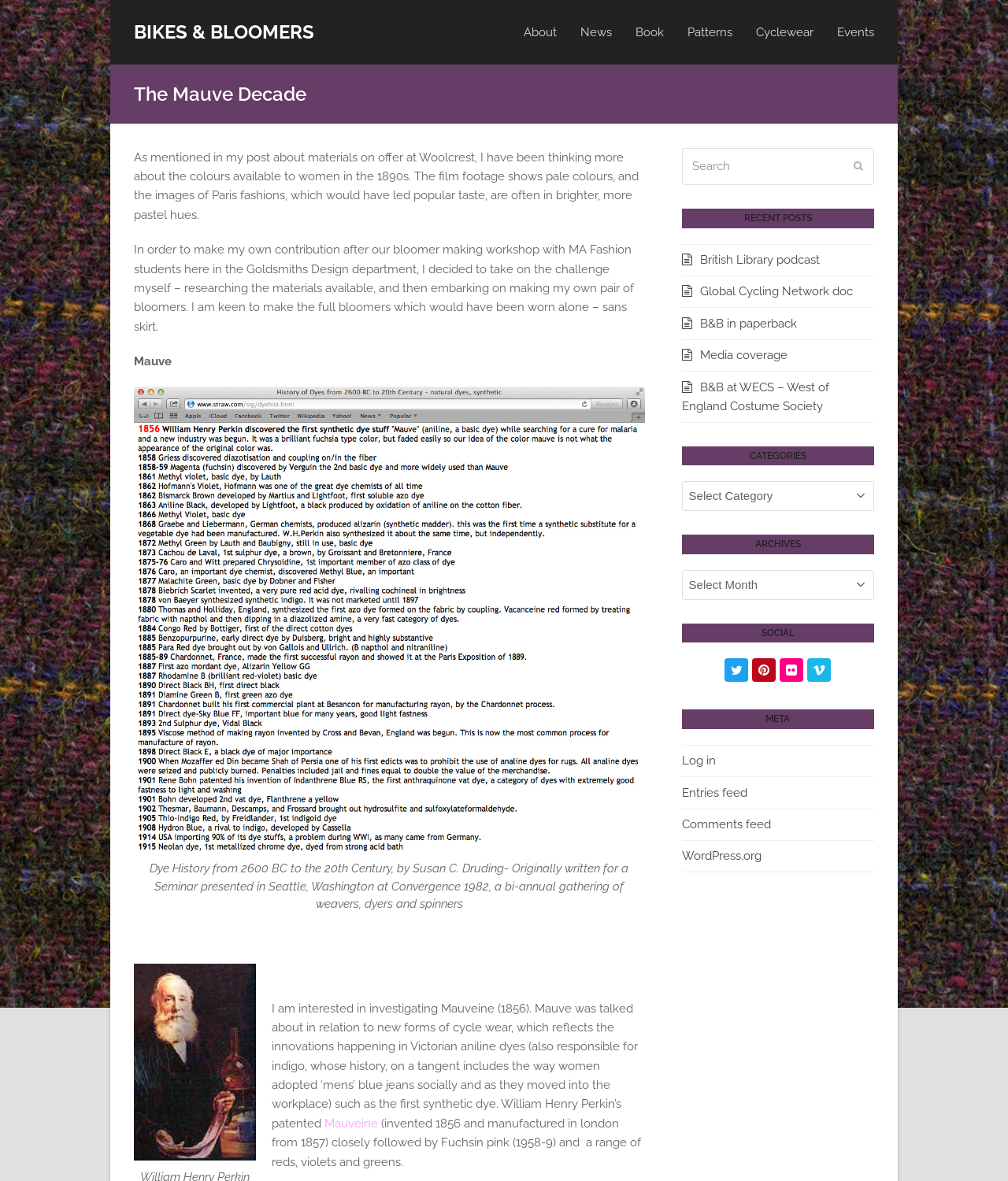Show the bounding box coordinates of the region that should be clicked to follow the instruction: "Go to 'Tax Resources'."

None